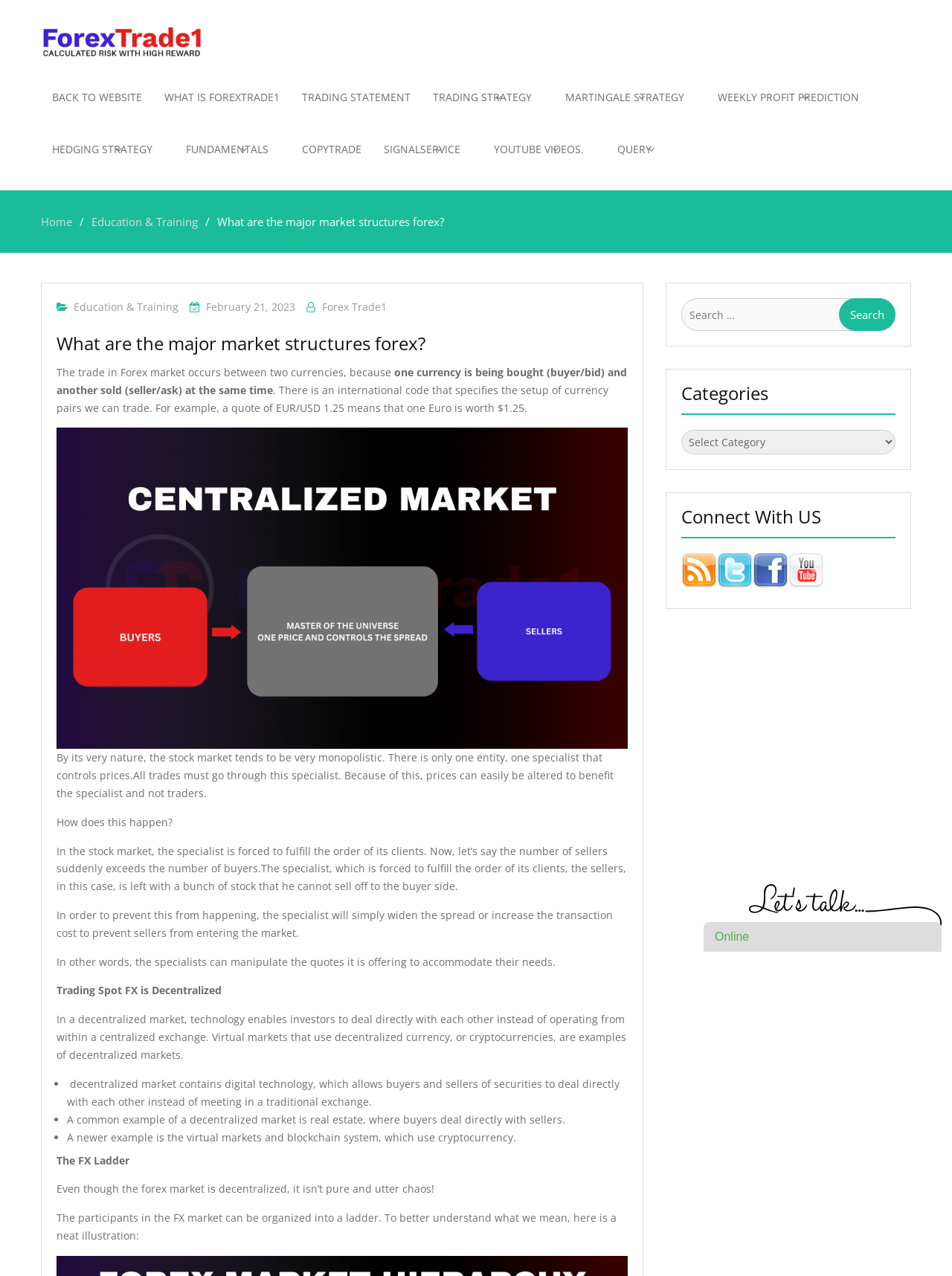What is an example of a decentralized market?
Please respond to the question with a detailed and well-explained answer.

A decentralized market is one where buyers and sellers deal directly with each other, without the need for a central exchange. An example of a decentralized market is the real estate market, where buyers deal directly with sellers.